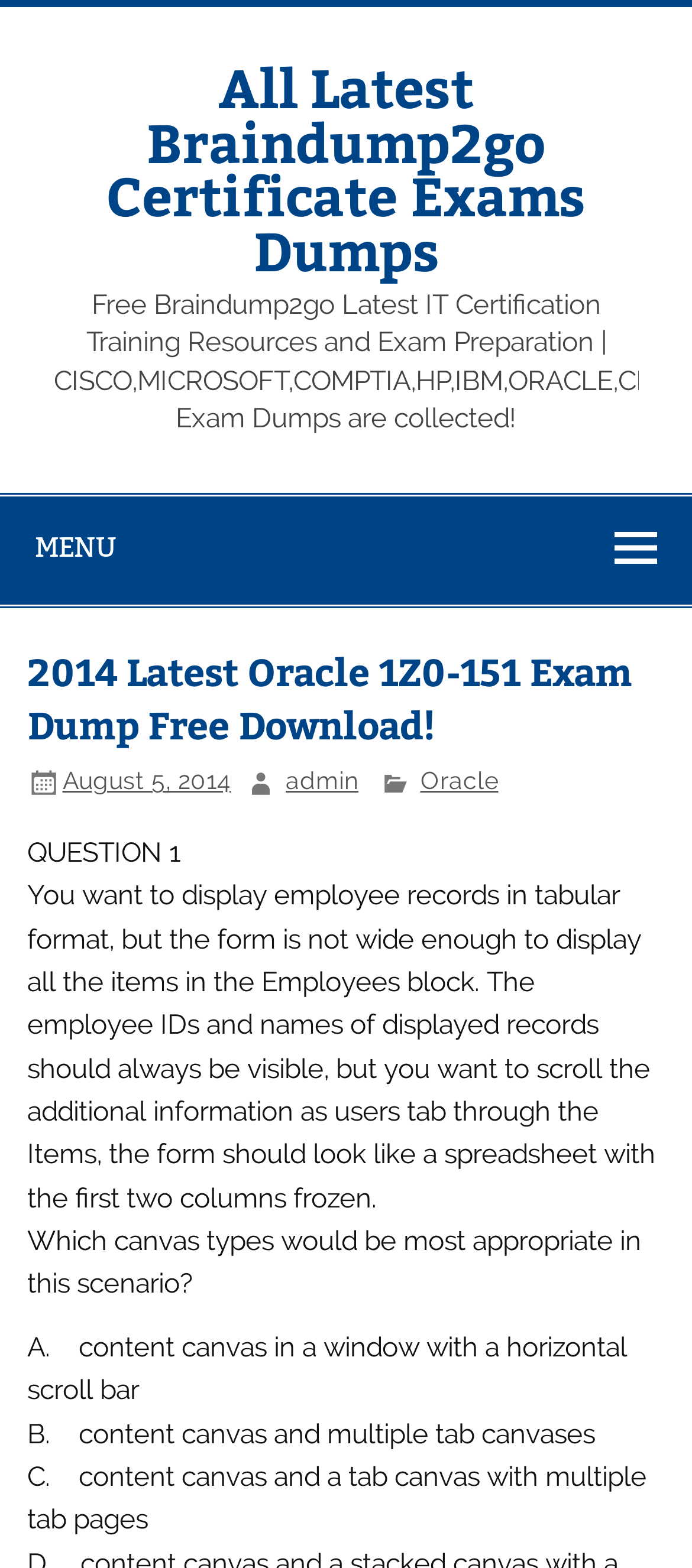Respond with a single word or phrase:
What is the purpose of the webpage?

To provide an exam dump